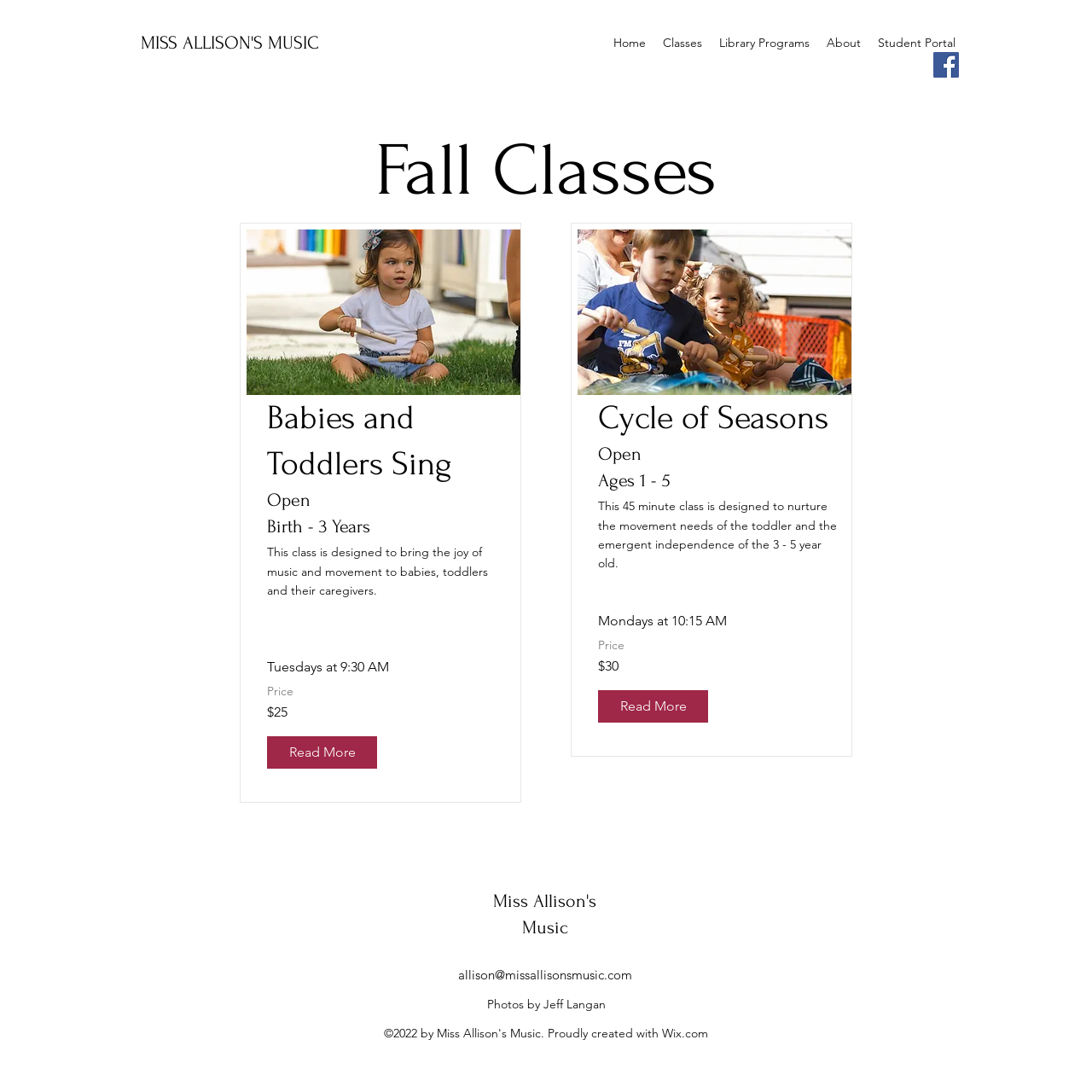What is the age range for the 'Babies and Toddlers Sing' class?
Carefully examine the image and provide a detailed answer to the question.

I found this information by examining the details of the 'Babies and Toddlers Sing' class, which is listed under the 'Fall Classes' heading. The age range is specified as 'Birth - 3 Years'.